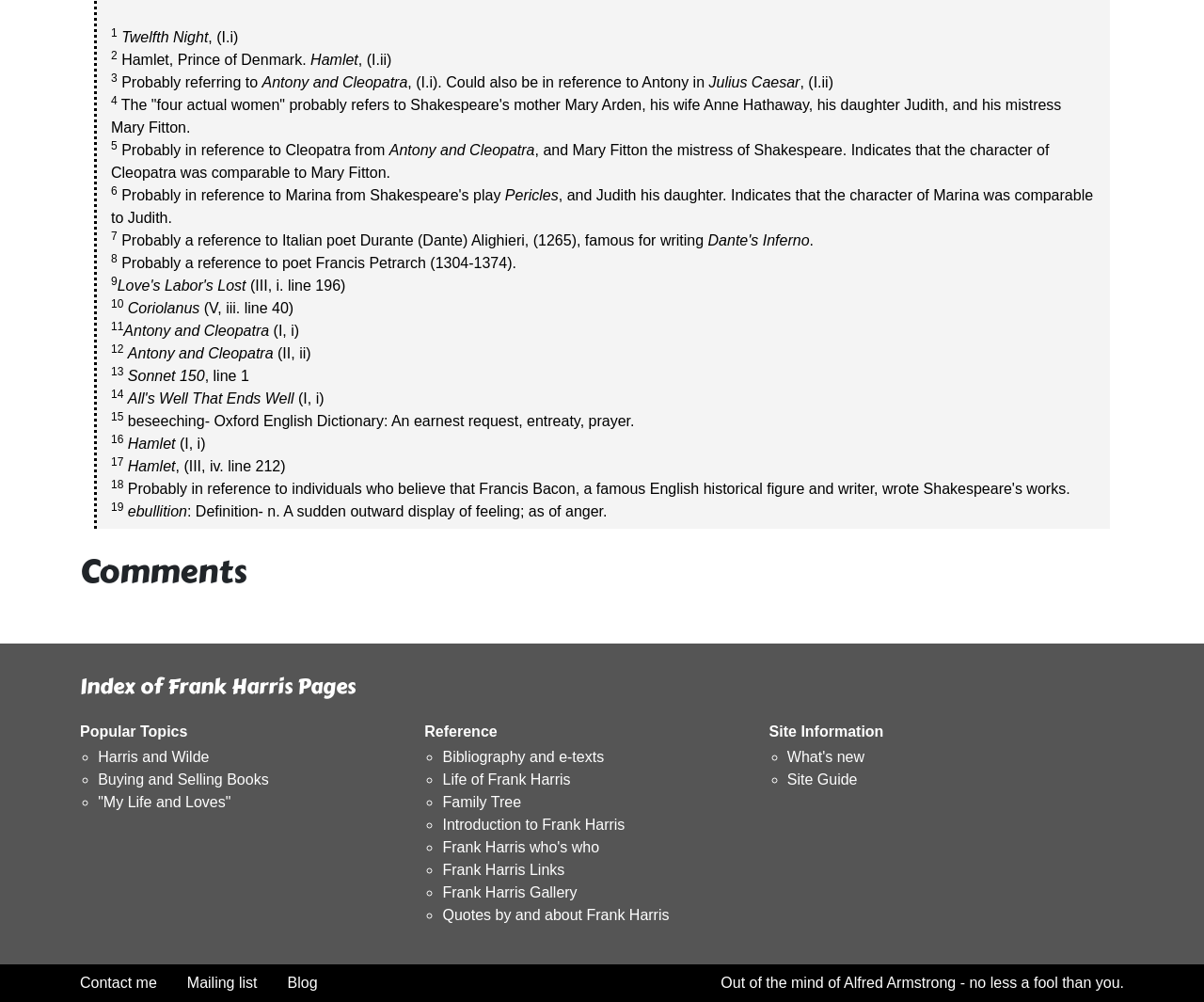How many references are there to Shakespeare's plays?
Provide an in-depth and detailed answer to the question.

There are multiple references to Shakespeare's plays throughout the webpage, including 'Twelfth Night', 'Hamlet', 'Antony and Cleopatra', 'Coriolanus', and 'Pericles', indicating that there are at least 5 references to his plays.